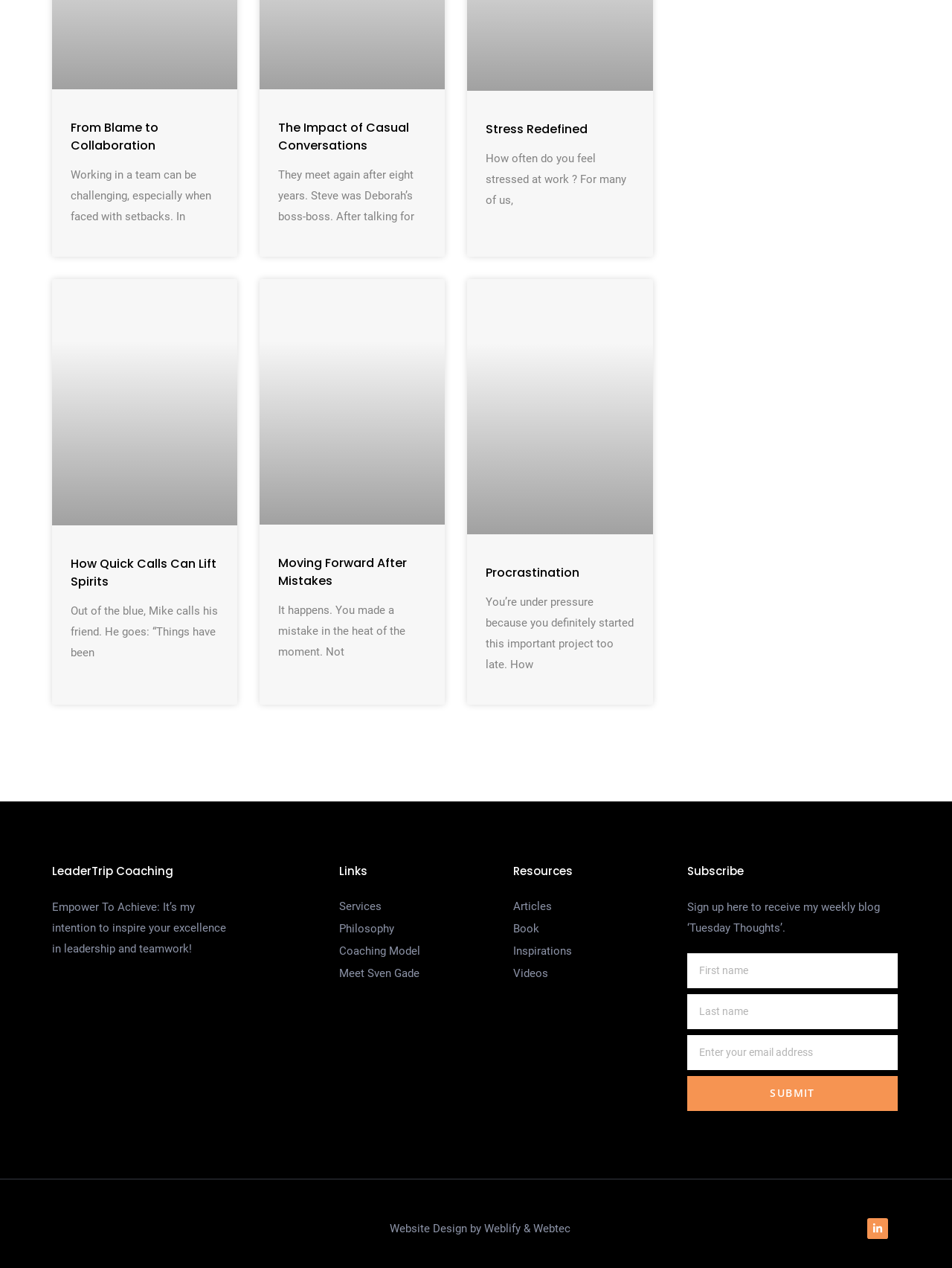Provide a one-word or one-phrase answer to the question:
How many links are listed under 'Resources'?

4